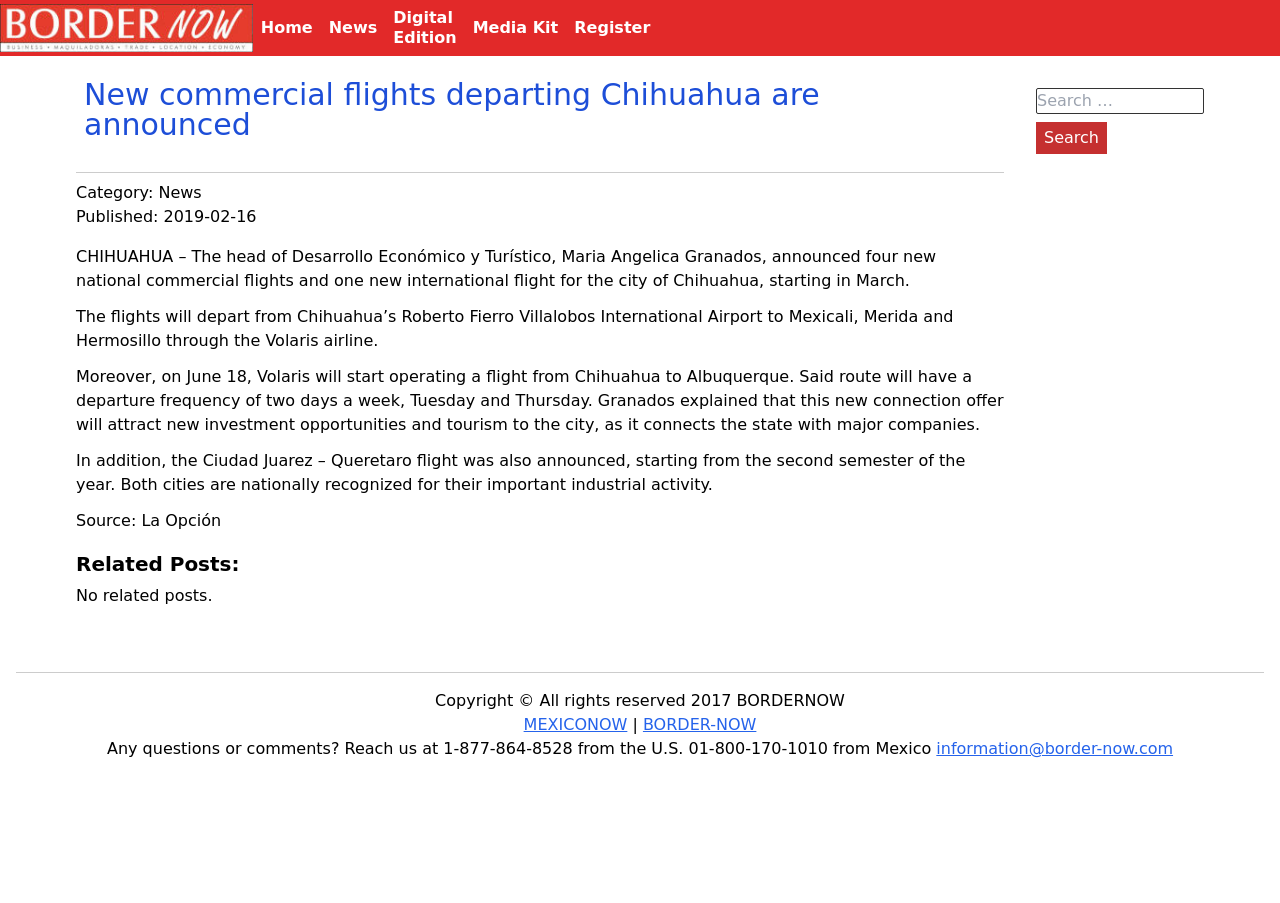Pinpoint the bounding box coordinates for the area that should be clicked to perform the following instruction: "Go to Home page".

[0.197, 0.0, 0.251, 0.062]